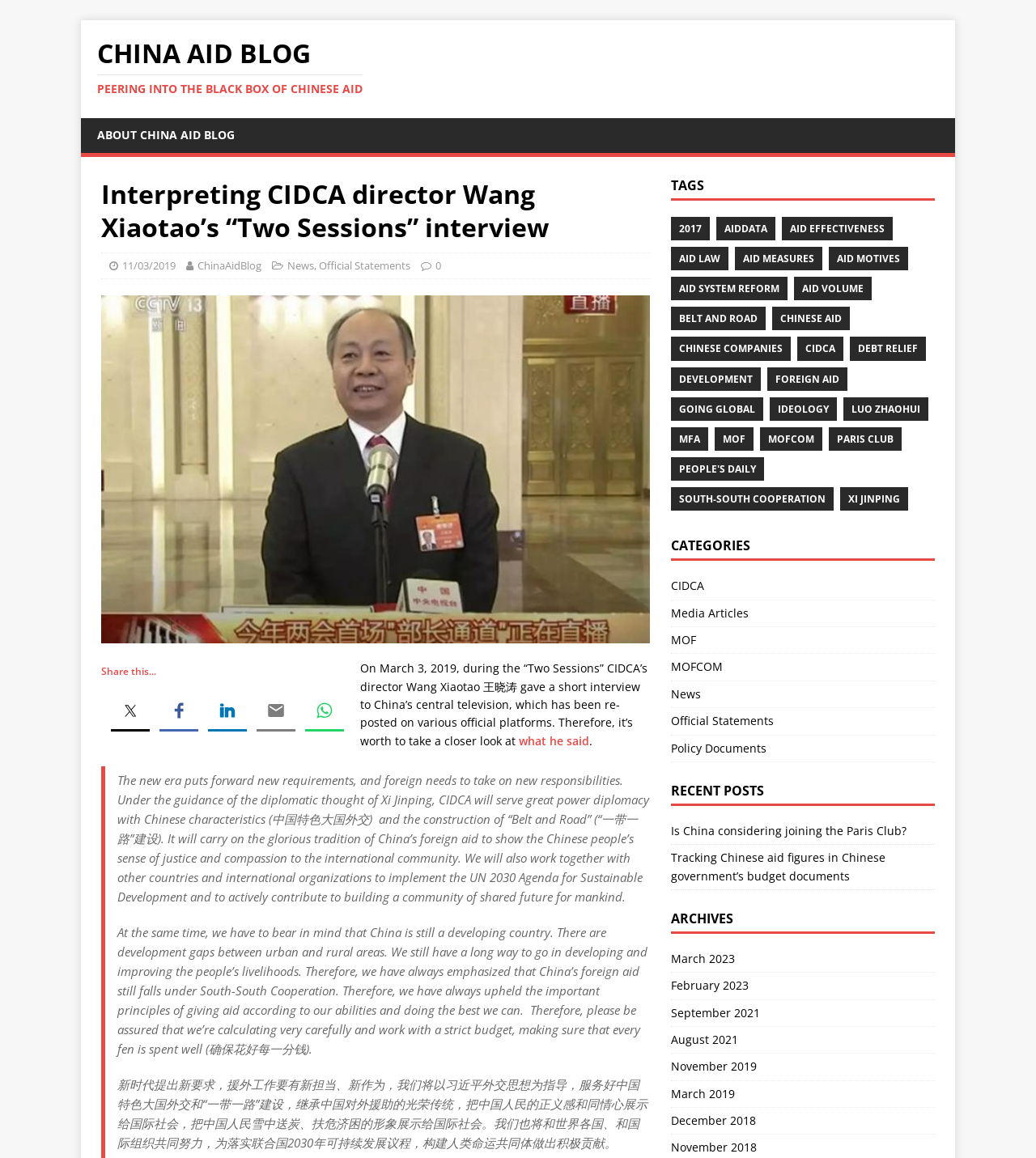Could you locate the bounding box coordinates for the section that should be clicked to accomplish this task: "Read the 'Is China considering joining the Paris Club?' recent post".

[0.647, 0.711, 0.875, 0.724]